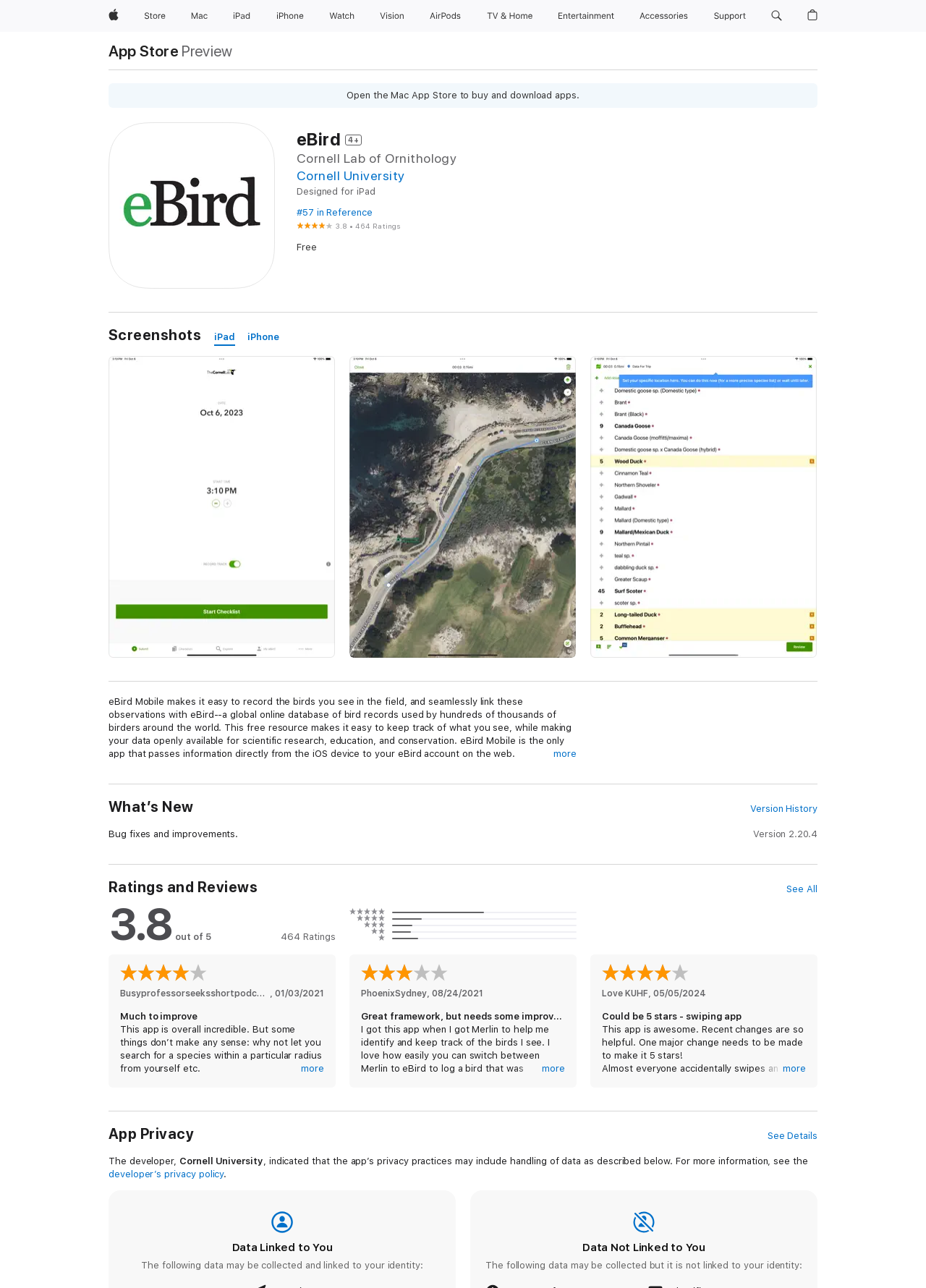Find the bounding box coordinates of the clickable element required to execute the following instruction: "View Cornell University website". Provide the coordinates as four float numbers between 0 and 1, i.e., [left, top, right, bottom].

[0.32, 0.13, 0.437, 0.142]